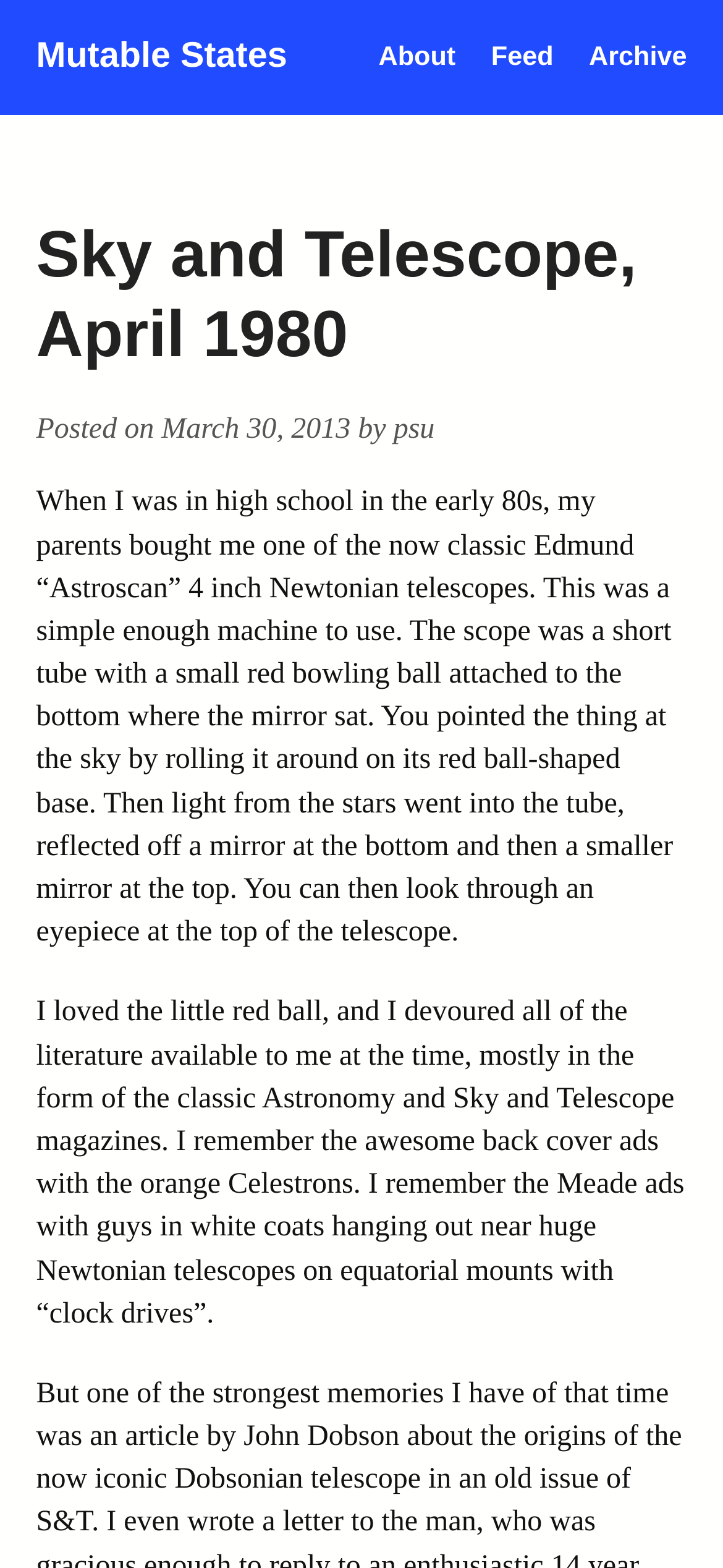Look at the image and answer the question in detail:
What is the author's source of information about astronomy?

The text mentions that the author 'devoured all of the literature available to me at the time, mostly in the form of the classic Astronomy and Sky and Telescope magazines', indicating that the author's source of information about astronomy is magazines.